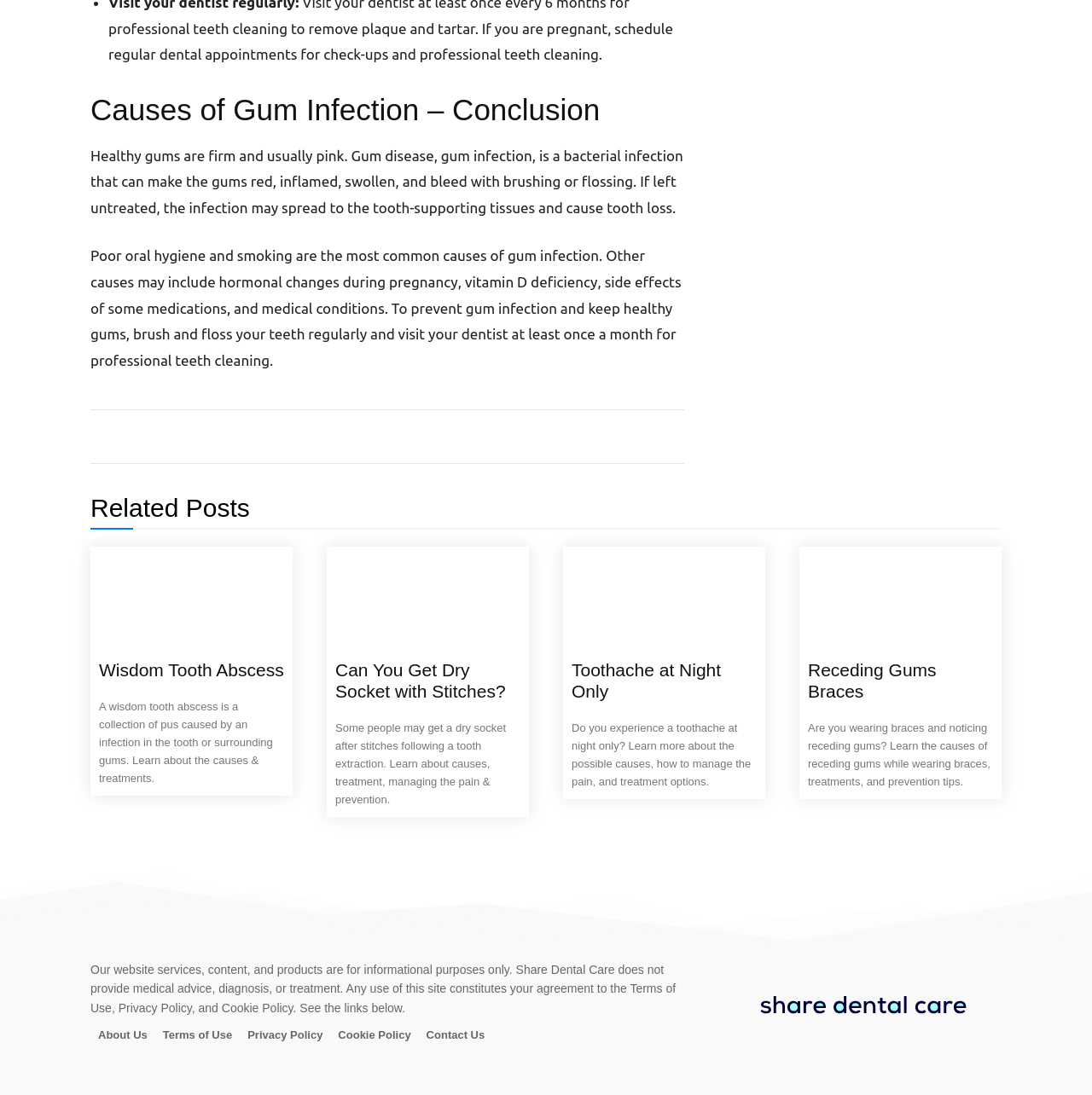How many social media platforms are available for sharing?
Using the visual information, respond with a single word or phrase.

6